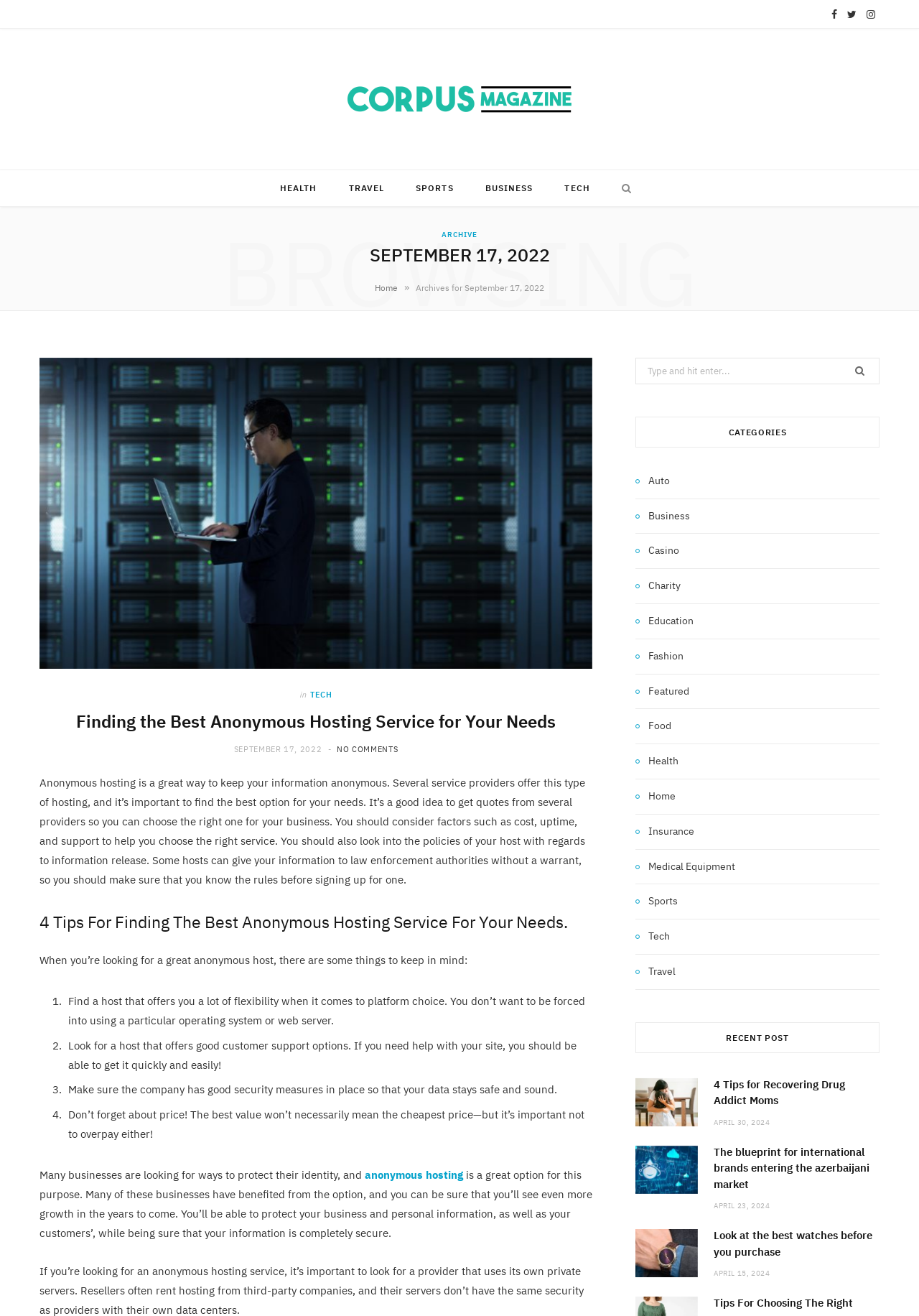Provide the bounding box coordinates, formatted as (top-left x, top-left y, bottom-right x, bottom-right y), with all values being floating point numbers between 0 and 1. Identify the bounding box of the UI element that matches the description: anonymous hosting

[0.397, 0.888, 0.504, 0.898]